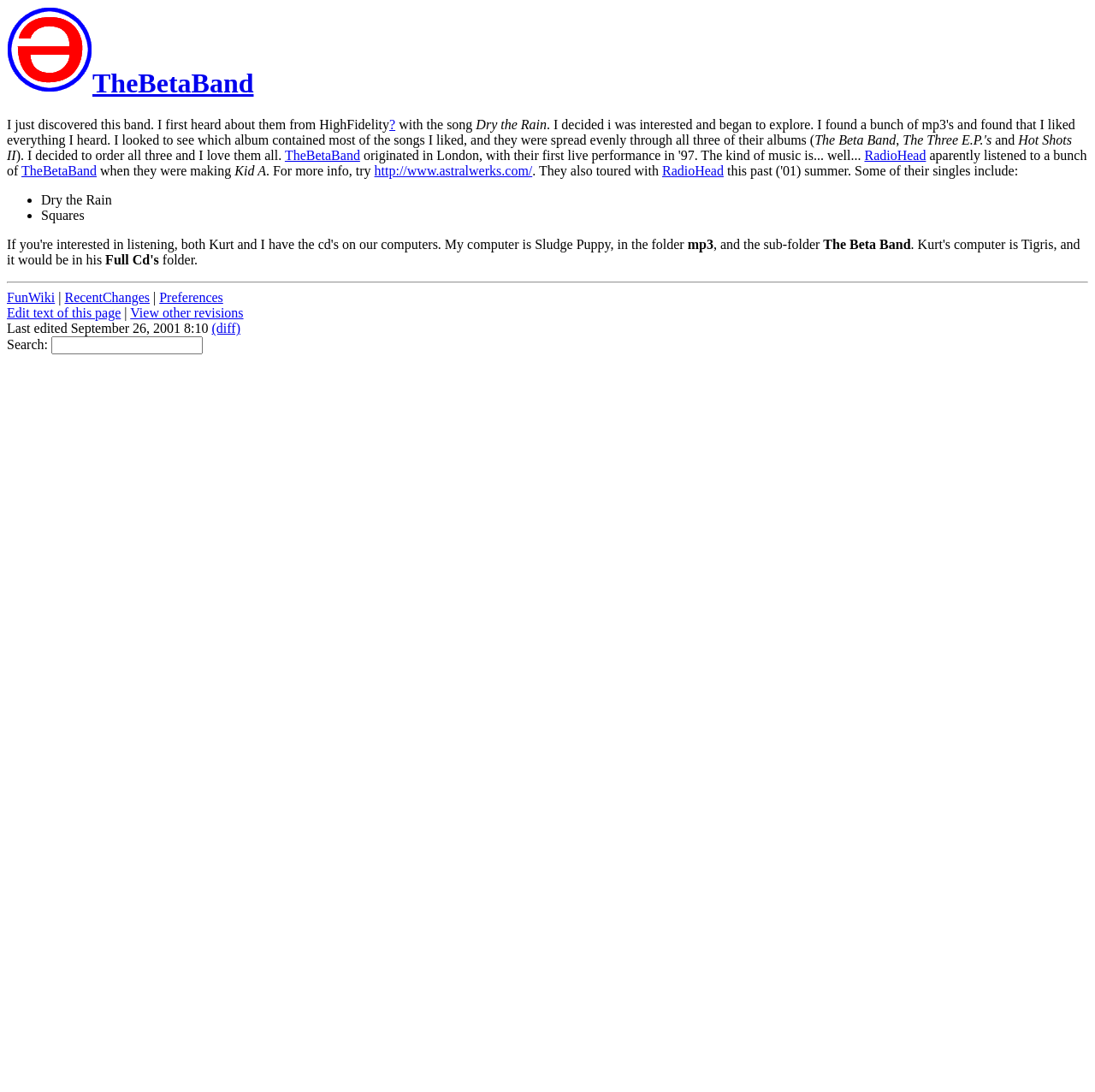What is the purpose of the textbox at the bottom of the webpage?
Analyze the screenshot and provide a detailed answer to the question.

The textbox is labeled 'Search:' and is located at the bottom of the webpage, indicating that it is intended for searching the webpage or related content.